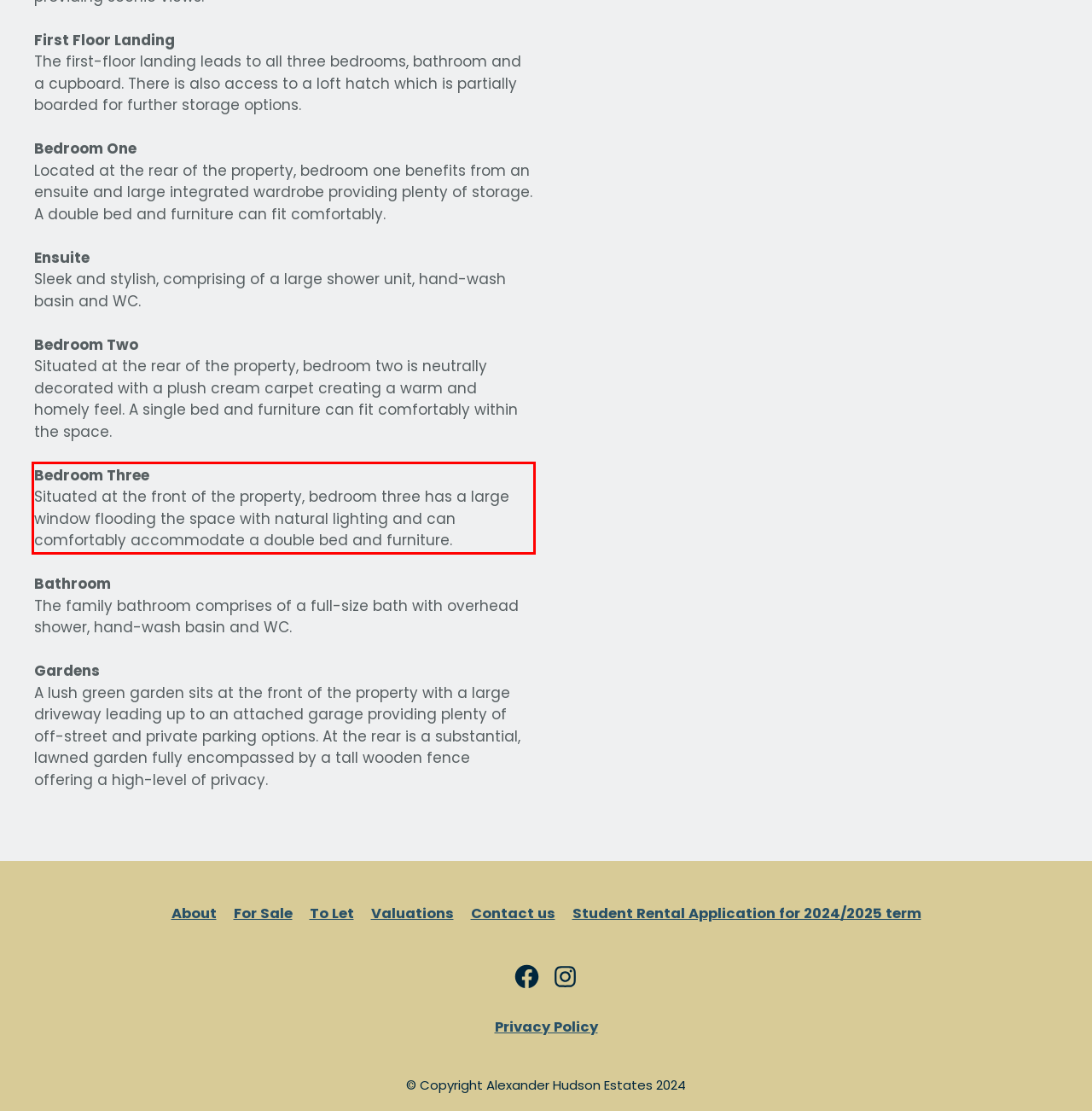Please identify and extract the text content from the UI element encased in a red bounding box on the provided webpage screenshot.

Bedroom Three Situated at the front of the property, bedroom three has a large window flooding the space with natural lighting and can comfortably accommodate a double bed and furniture.